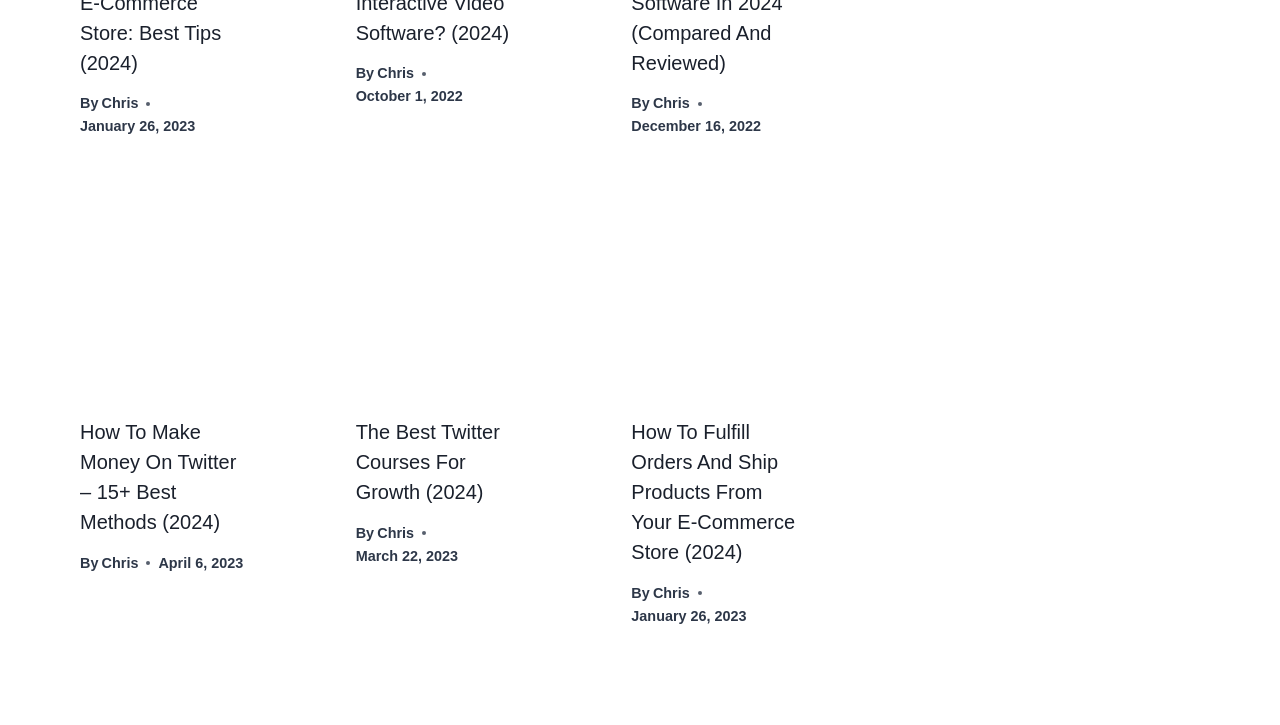Please reply to the following question using a single word or phrase: 
How many articles are on this webpage?

3